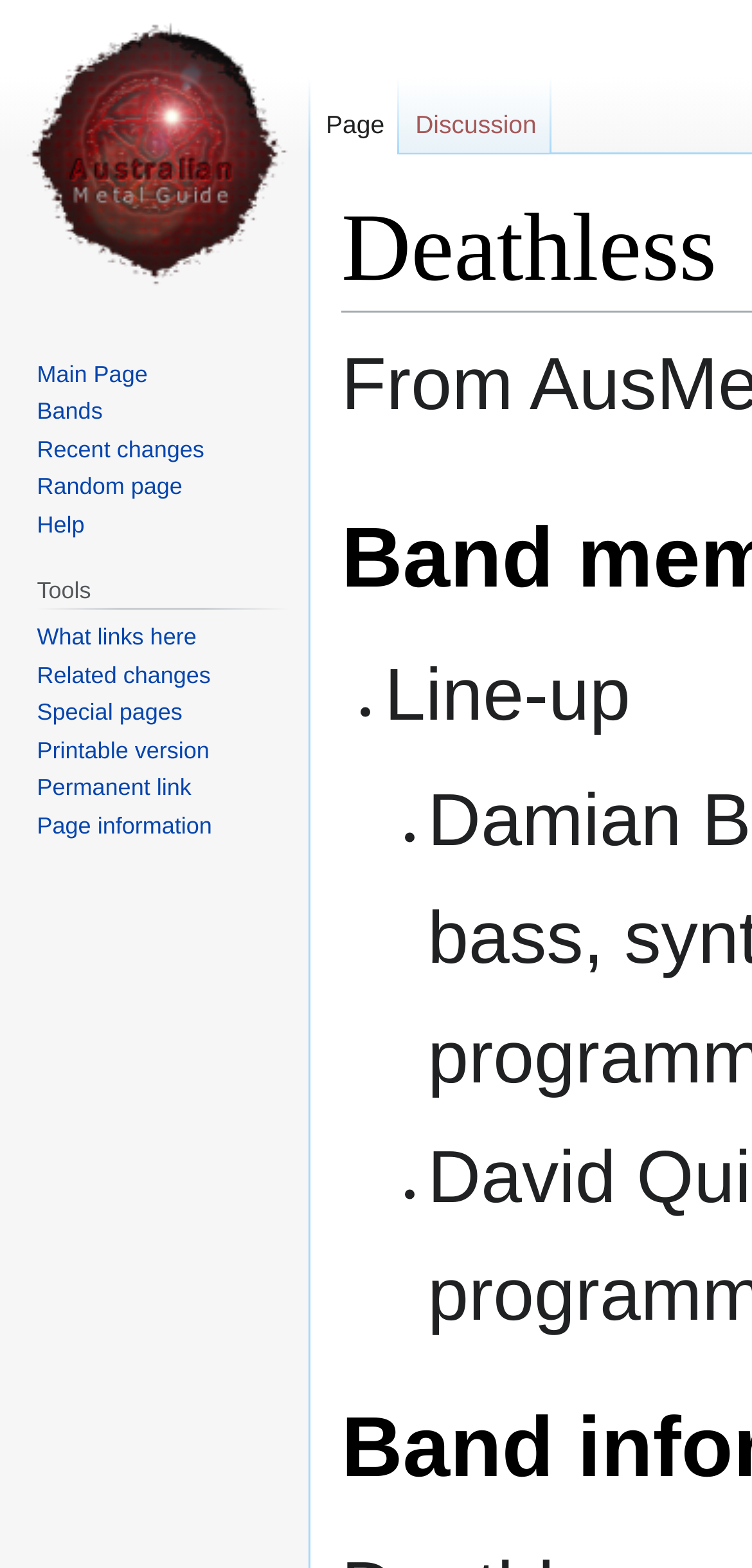How many links are there in the 'Tools' section? From the image, respond with a single word or brief phrase.

6